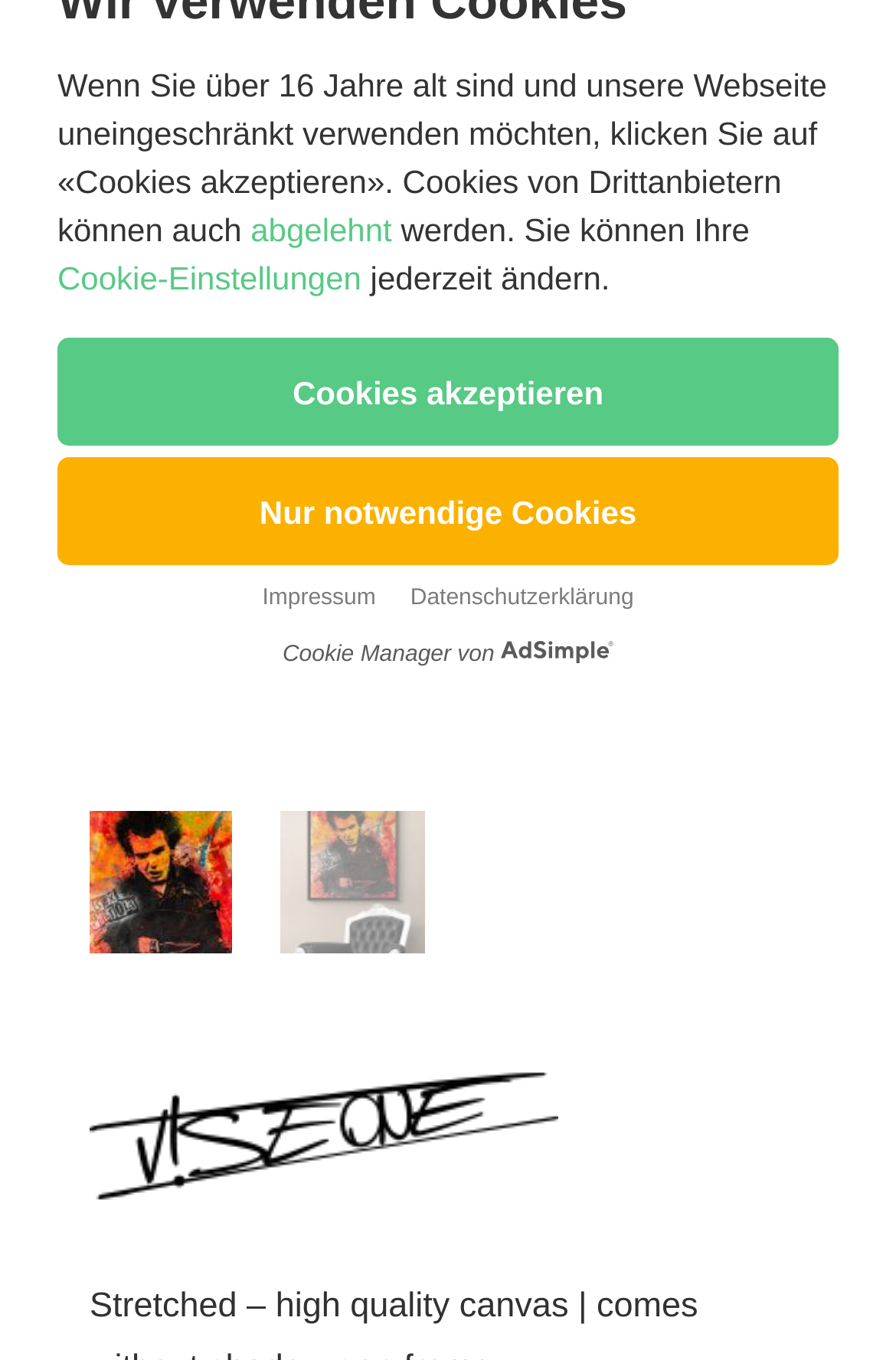Find the bounding box coordinates for the HTML element described as: "Nur notwendige Cookies". The coordinates should consist of four float values between 0 and 1, i.e., [left, top, right, bottom].

[0.064, 0.336, 0.936, 0.416]